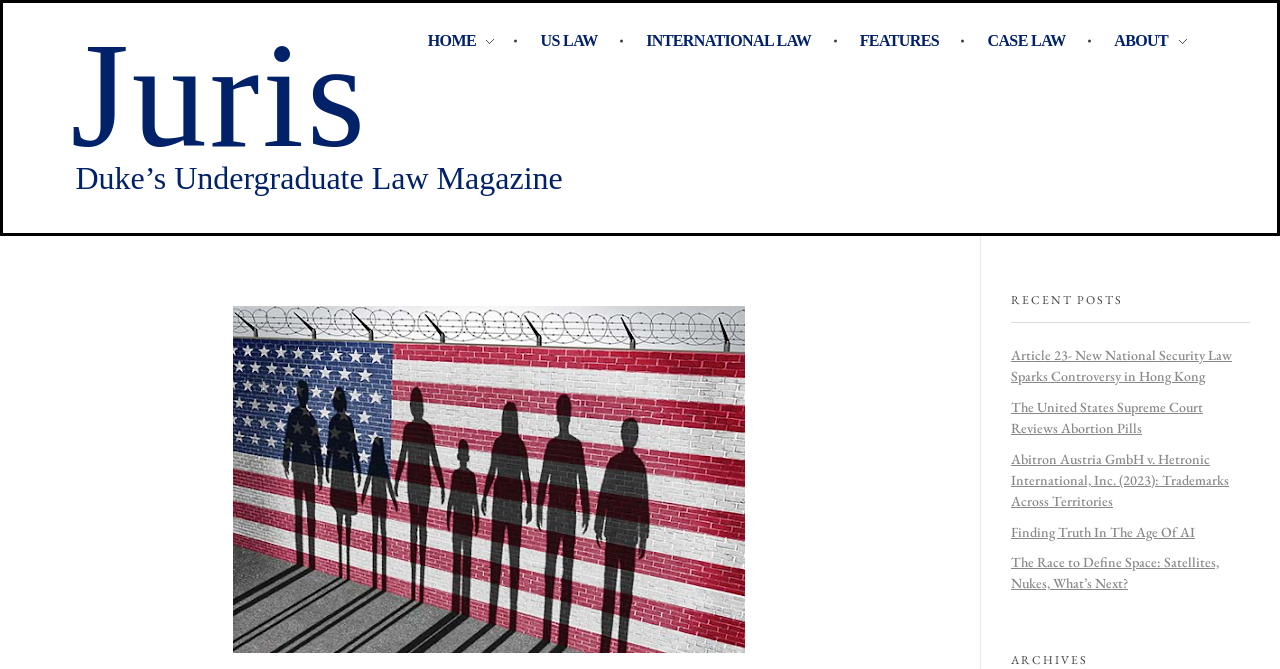Respond with a single word or phrase to the following question:
What is the name of the case being discussed in the main article?

Wilkinson v Garland